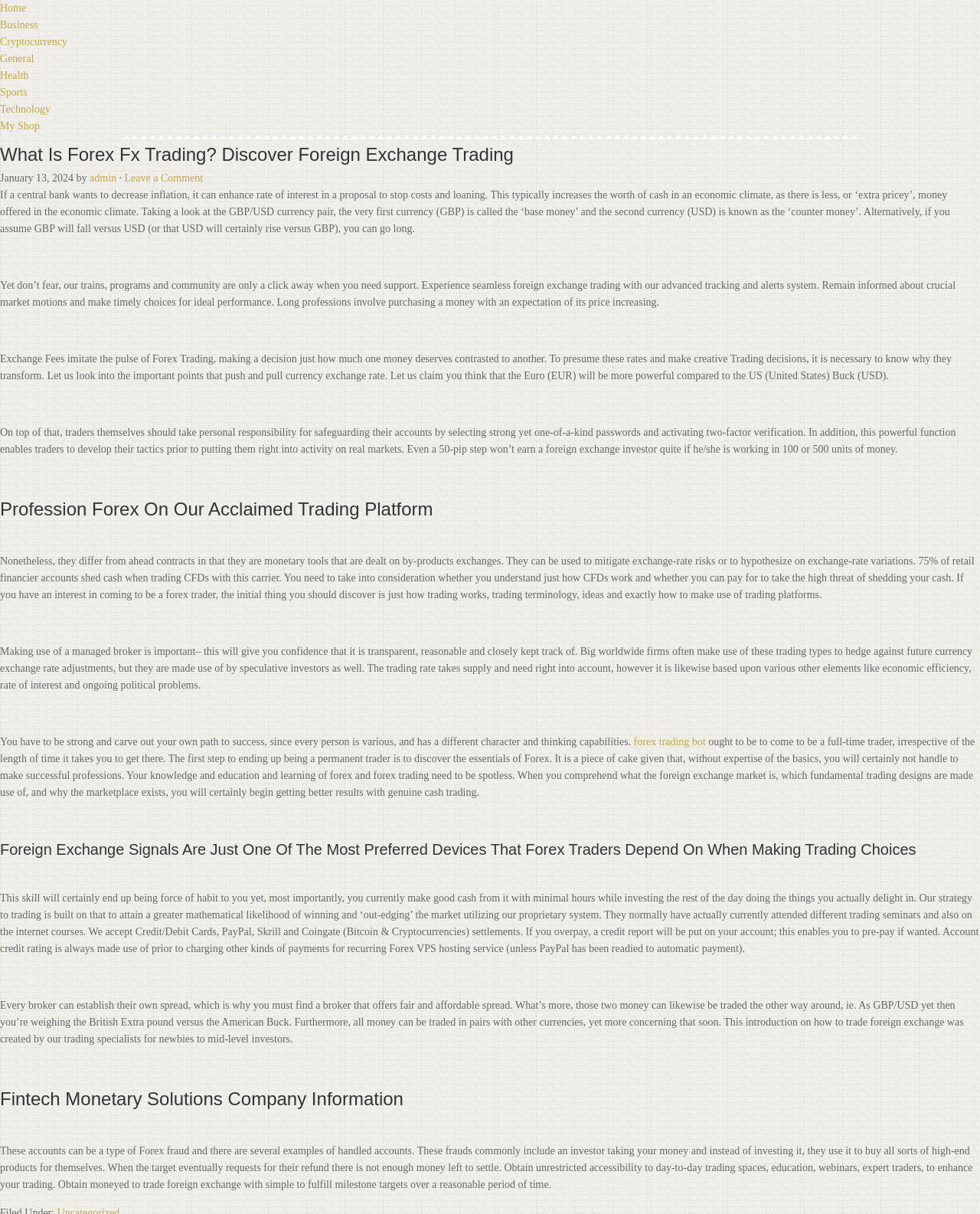Create a detailed summary of all the visual and textual information on the webpage.

This webpage is about Forex trading, with a focus on educating readers about the basics of Forex, trading terminology, and how to make use of trading platforms. At the top of the page, there is a navigation menu with links to various categories, including Home, Business, Cryptocurrency, General, Health, Sports, and Technology. Below the navigation menu, there is a header section with a title "What Is Forex Fx Trading? Discover Foreign Exchange Trading" and a timestamp "January 13, 2024". 

The main content of the page is divided into several sections, each with a heading and a block of text. The first section explains how central banks can decrease inflation by increasing interest rates, and how this affects the value of money in an economy. The second section discusses the concept of base and counter currencies, using the GBP/USD currency pair as an example. 

The following sections provide more information about Forex trading, including the importance of understanding exchange fees, how to make trading decisions, and the role of personal responsibility in safeguarding trading accounts. There is also a section that discusses the use of Forex signals in making trading choices. 

Towards the bottom of the page, there is a section that appears to be about a specific trading platform or service, with information about its features, payment options, and benefits. The final section is about a Fintech monetary solutions company, with a warning about Forex fraud and an offer to access daily trading rooms, education, and expert traders.